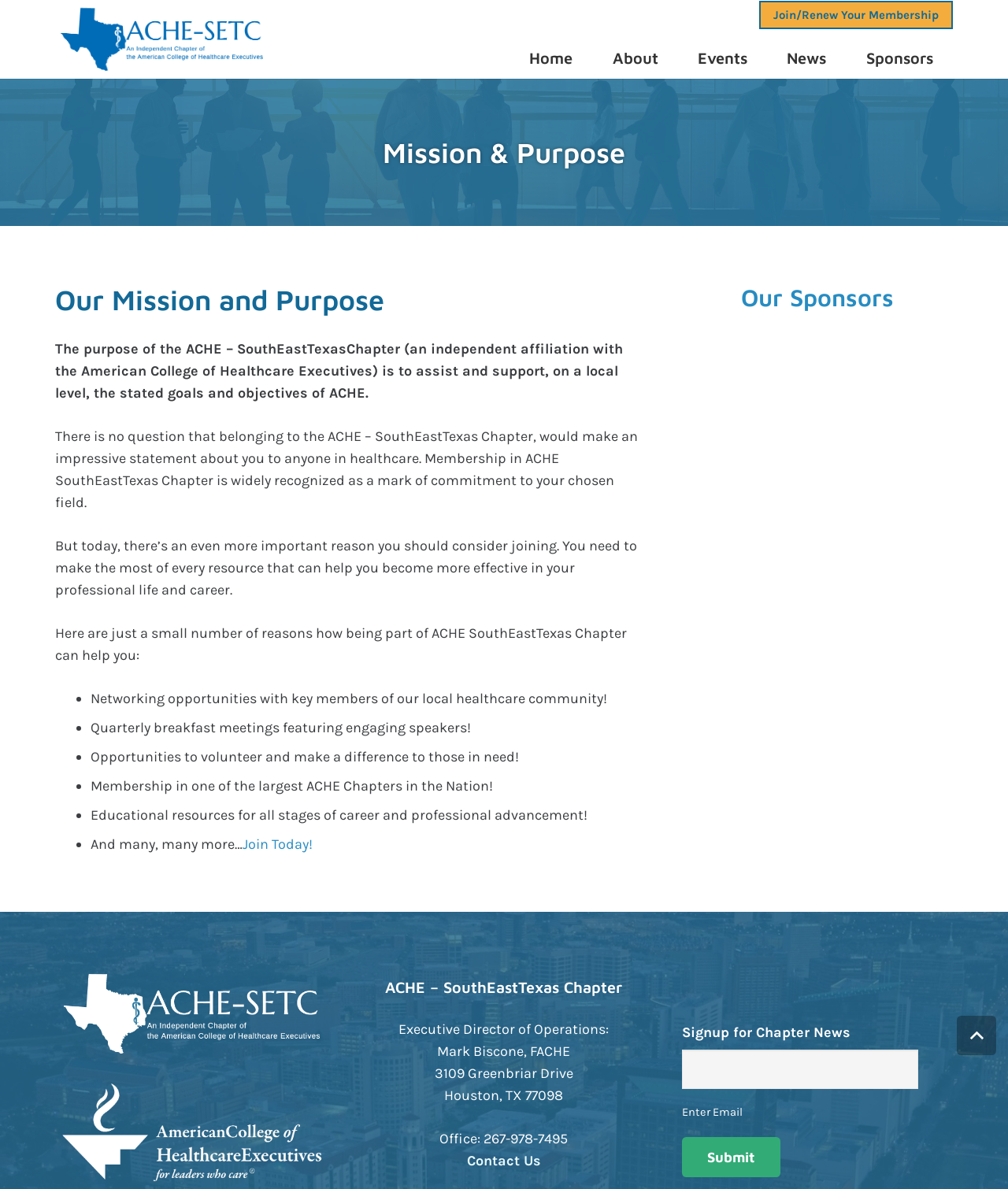Find the bounding box coordinates for the element described here: "About".

[0.588, 0.033, 0.673, 0.066]